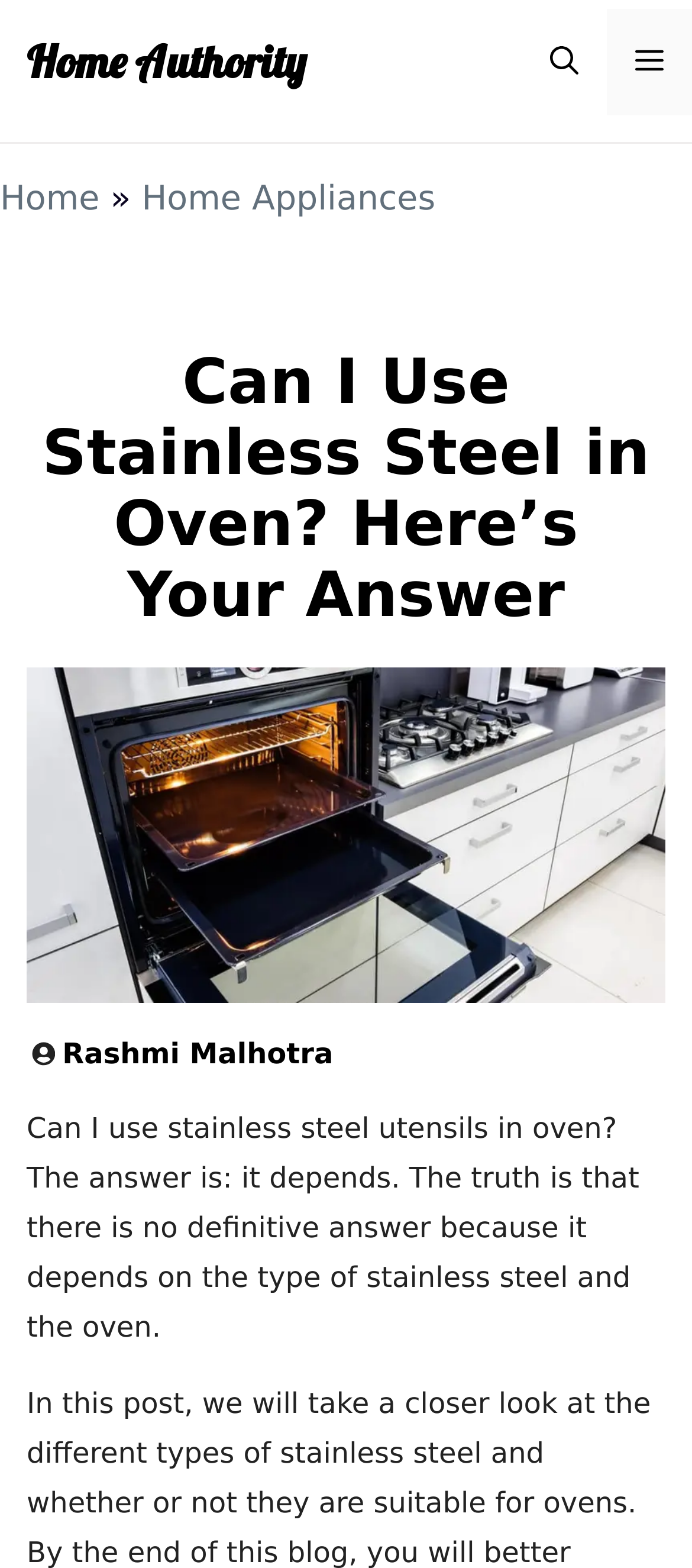Generate the main heading text from the webpage.

Can I Use Stainless Steel in Oven? Here’s Your Answer